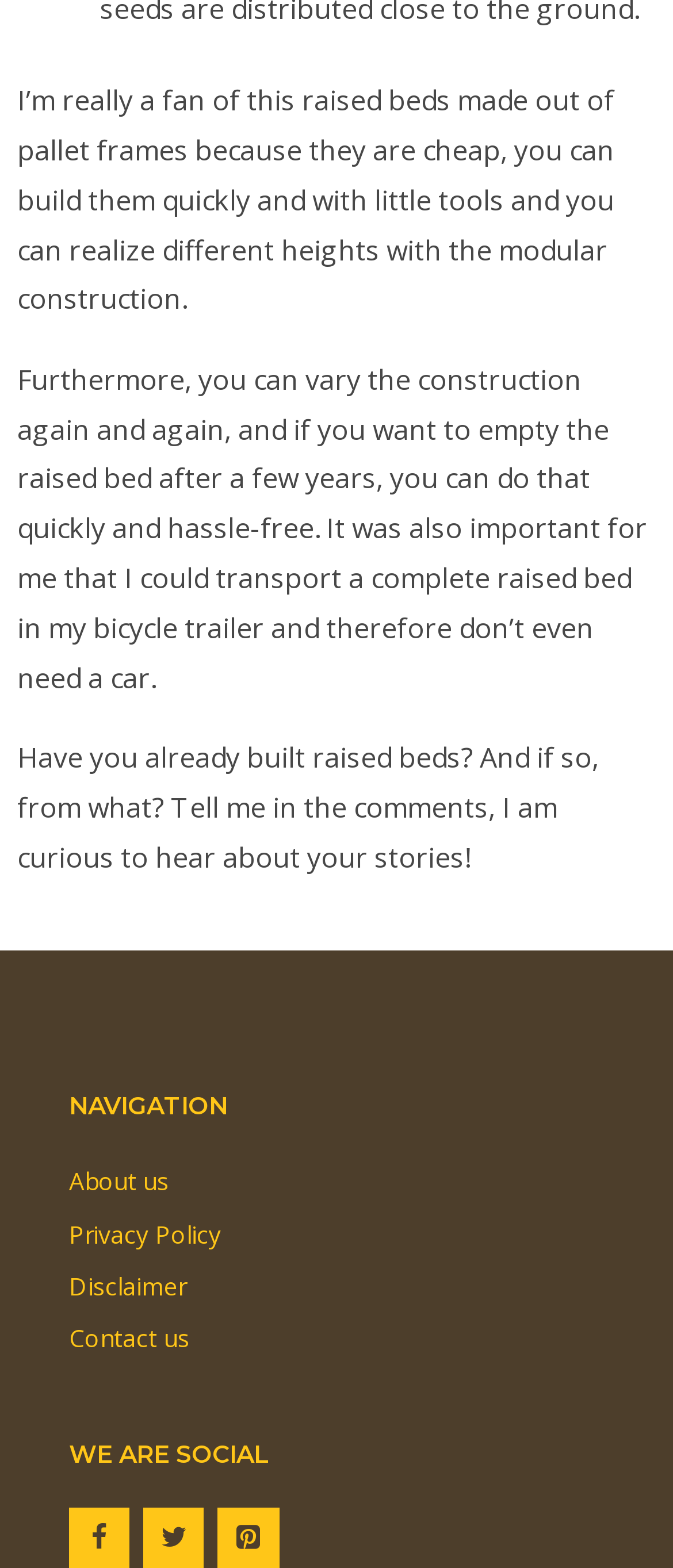Locate the bounding box coordinates of the clickable area to execute the instruction: "Click on Disclaimer". Provide the coordinates as four float numbers between 0 and 1, represented as [left, top, right, bottom].

[0.103, 0.809, 0.277, 0.83]